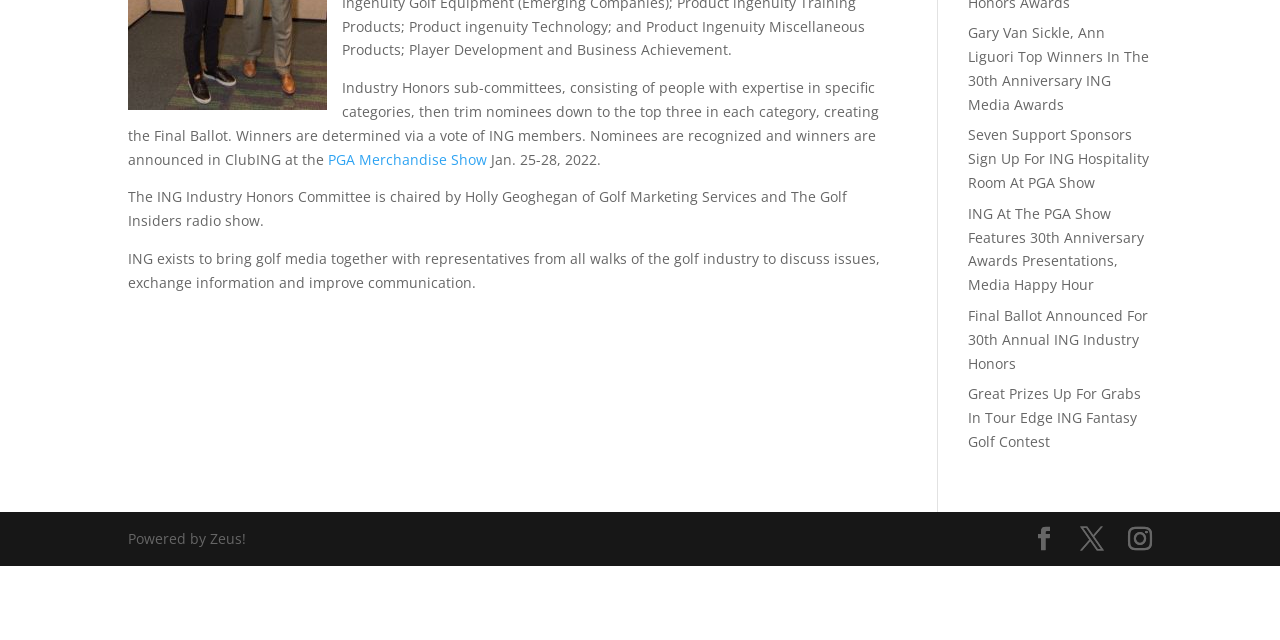Find the bounding box coordinates for the HTML element described in this sentence: "PGA Merchandise Show". Provide the coordinates as four float numbers between 0 and 1, in the format [left, top, right, bottom].

[0.256, 0.234, 0.38, 0.263]